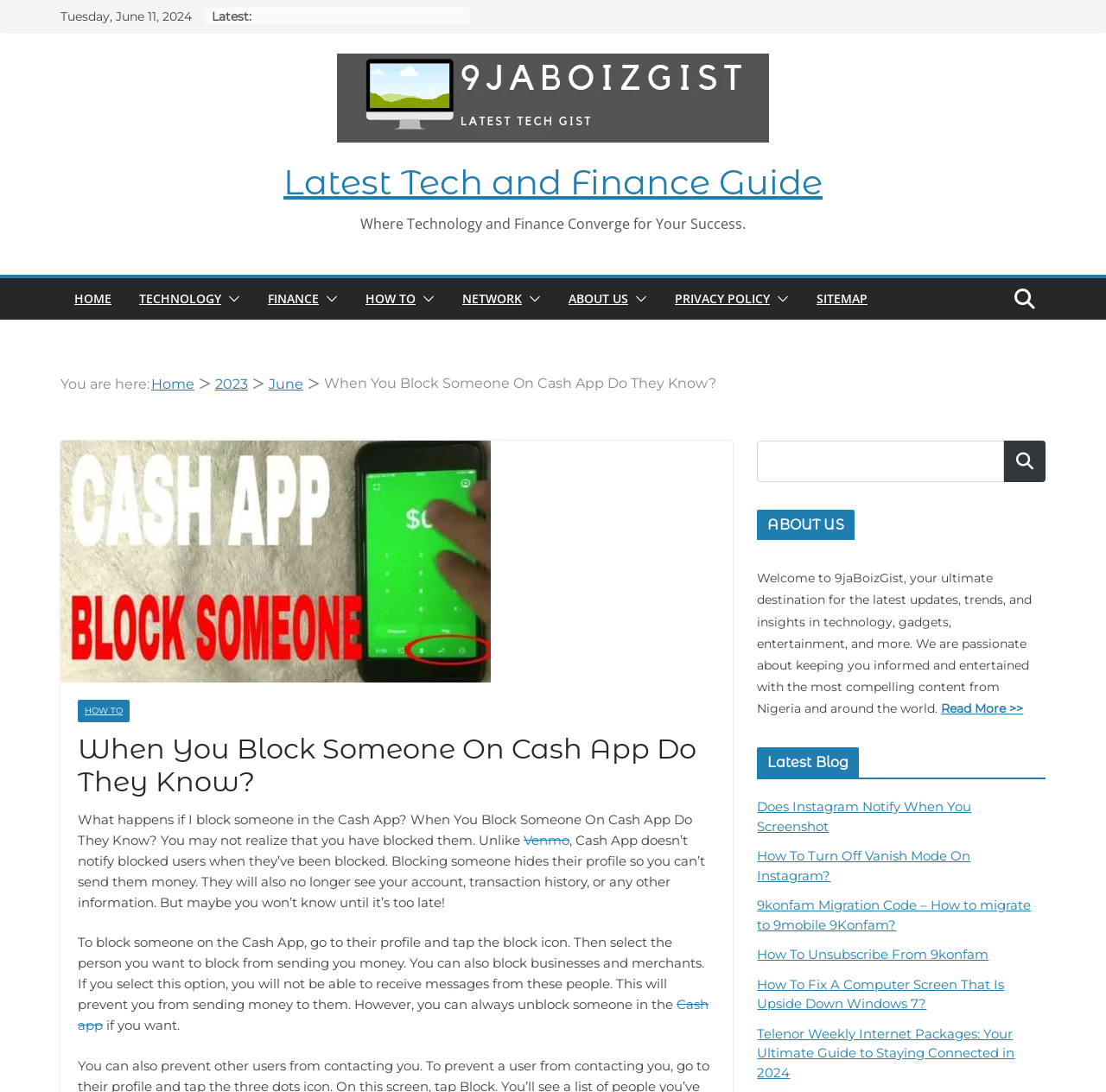What is the purpose of blocking someone on Cash App?
Using the image as a reference, answer with just one word or a short phrase.

Hides their profile